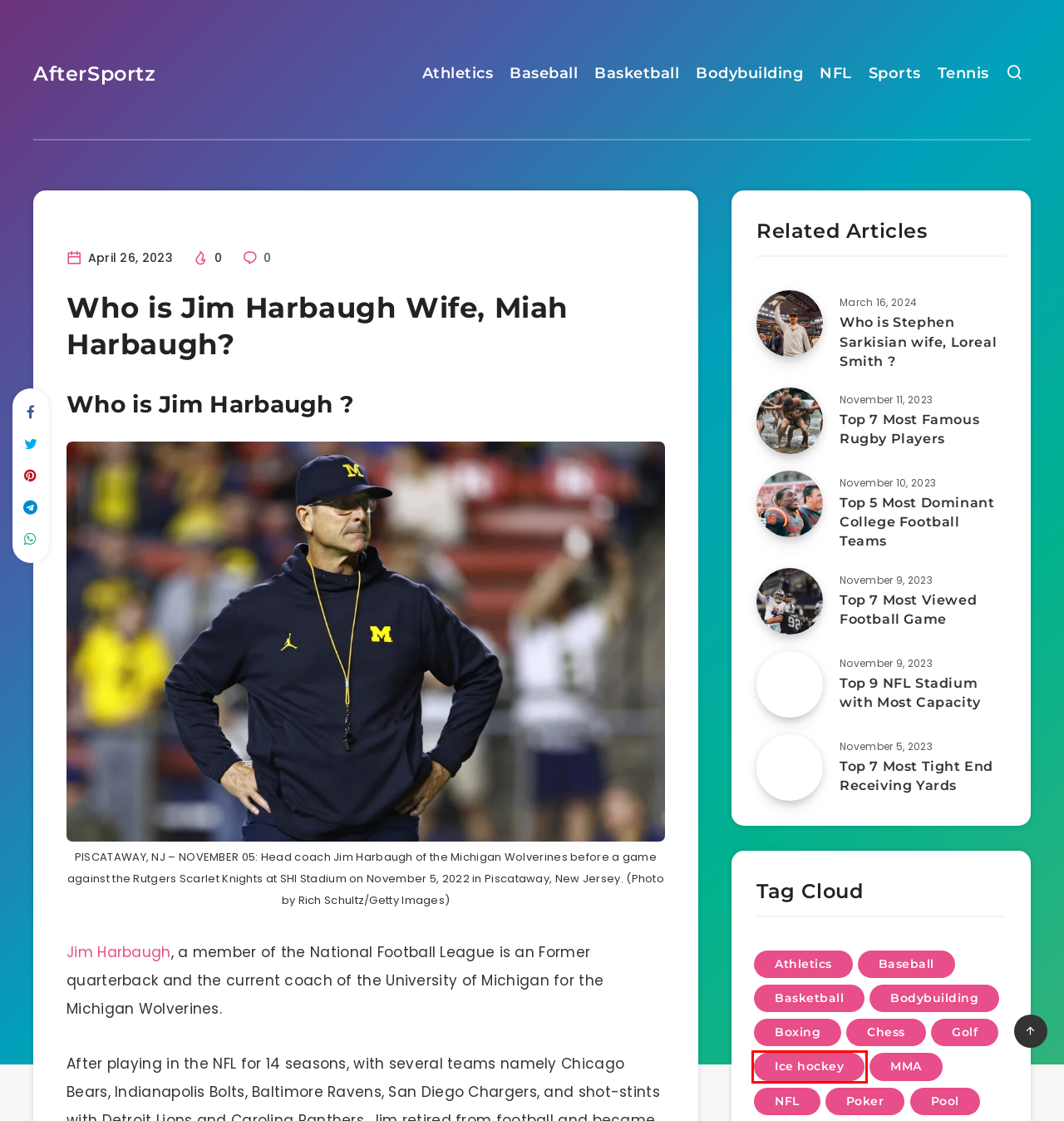You have a screenshot of a webpage with a red rectangle bounding box. Identify the best webpage description that corresponds to the new webpage after clicking the element within the red bounding box. Here are the candidates:
A. Chess - AfterSportz
B. Tennis - AfterSportz
C. Baseball - AfterSportz
D. Ice hockey - AfterSportz
E. Sports - AfterSportz
F. Golf - AfterSportz
G. Boxing - AfterSportz
H. AfterSportz - Sportz Wiki

D